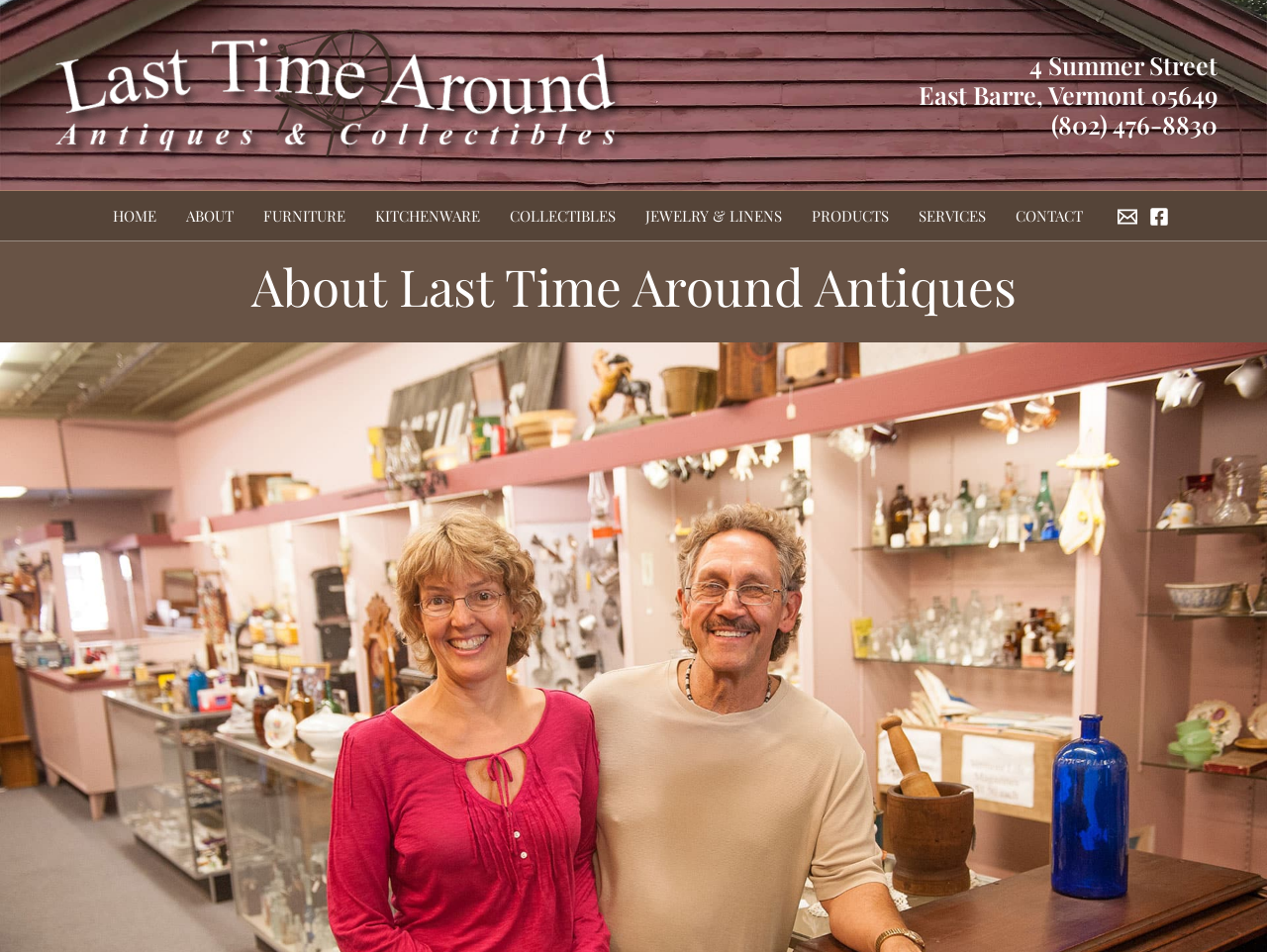Please determine the bounding box coordinates of the element to click in order to execute the following instruction: "visit the home page". The coordinates should be four float numbers between 0 and 1, specified as [left, top, right, bottom].

[0.077, 0.201, 0.135, 0.253]